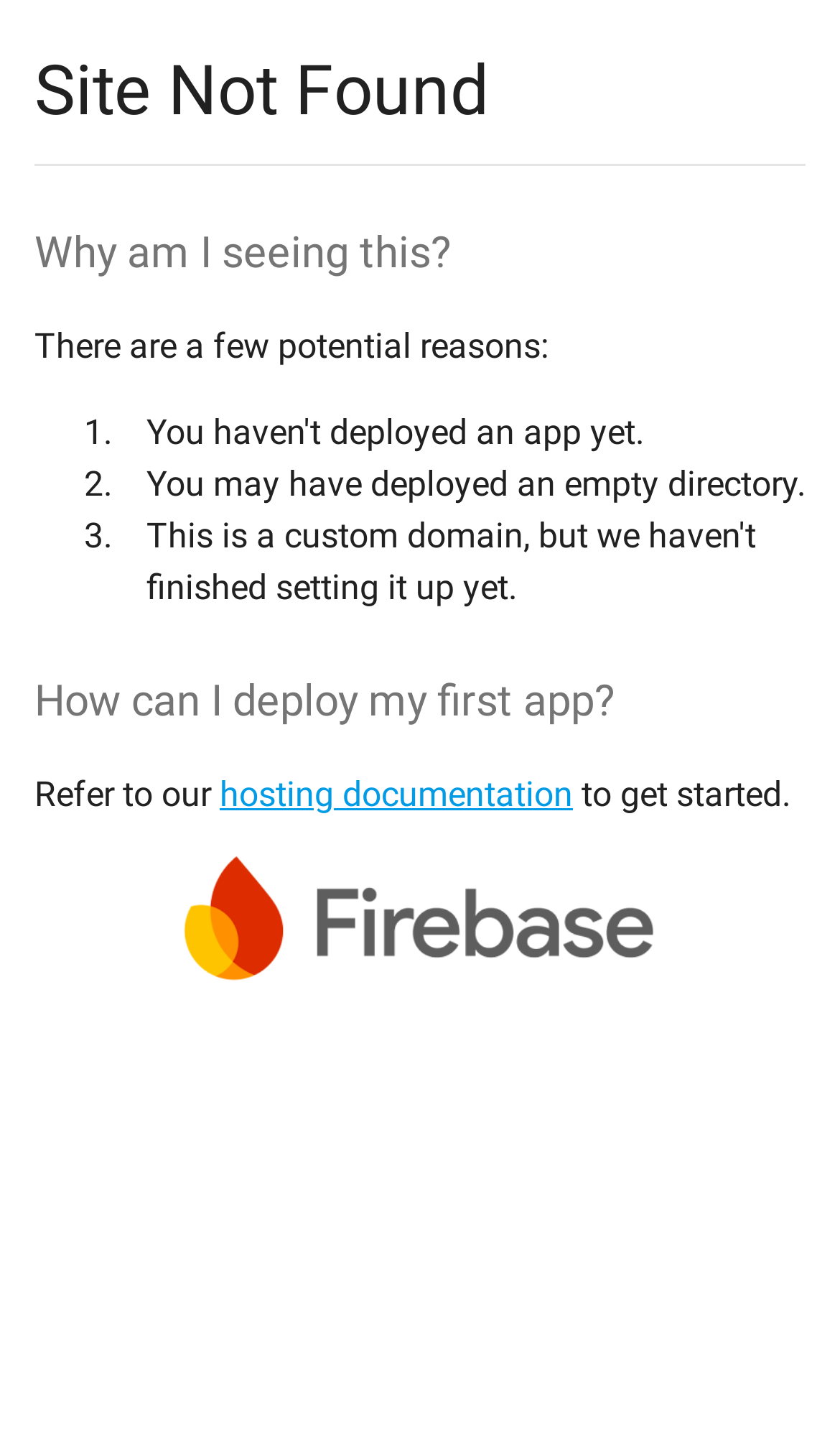What is the shape of the image?
Please use the visual content to give a single word or phrase answer.

Rectangle